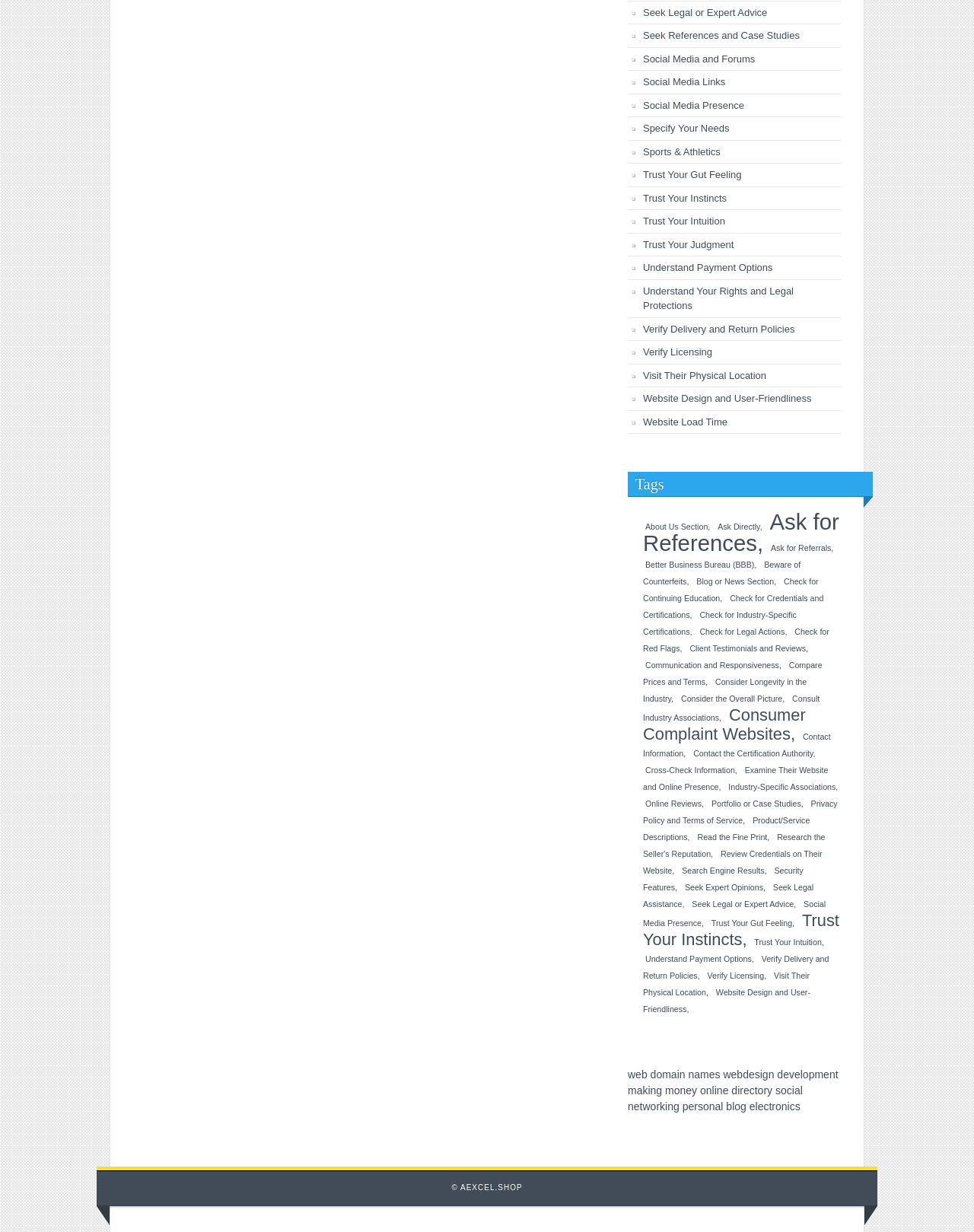Indicate the bounding box coordinates of the clickable region to achieve the following instruction: "Read 'Privacy Policy and Terms of Service'."

[0.66, 0.647, 0.86, 0.671]